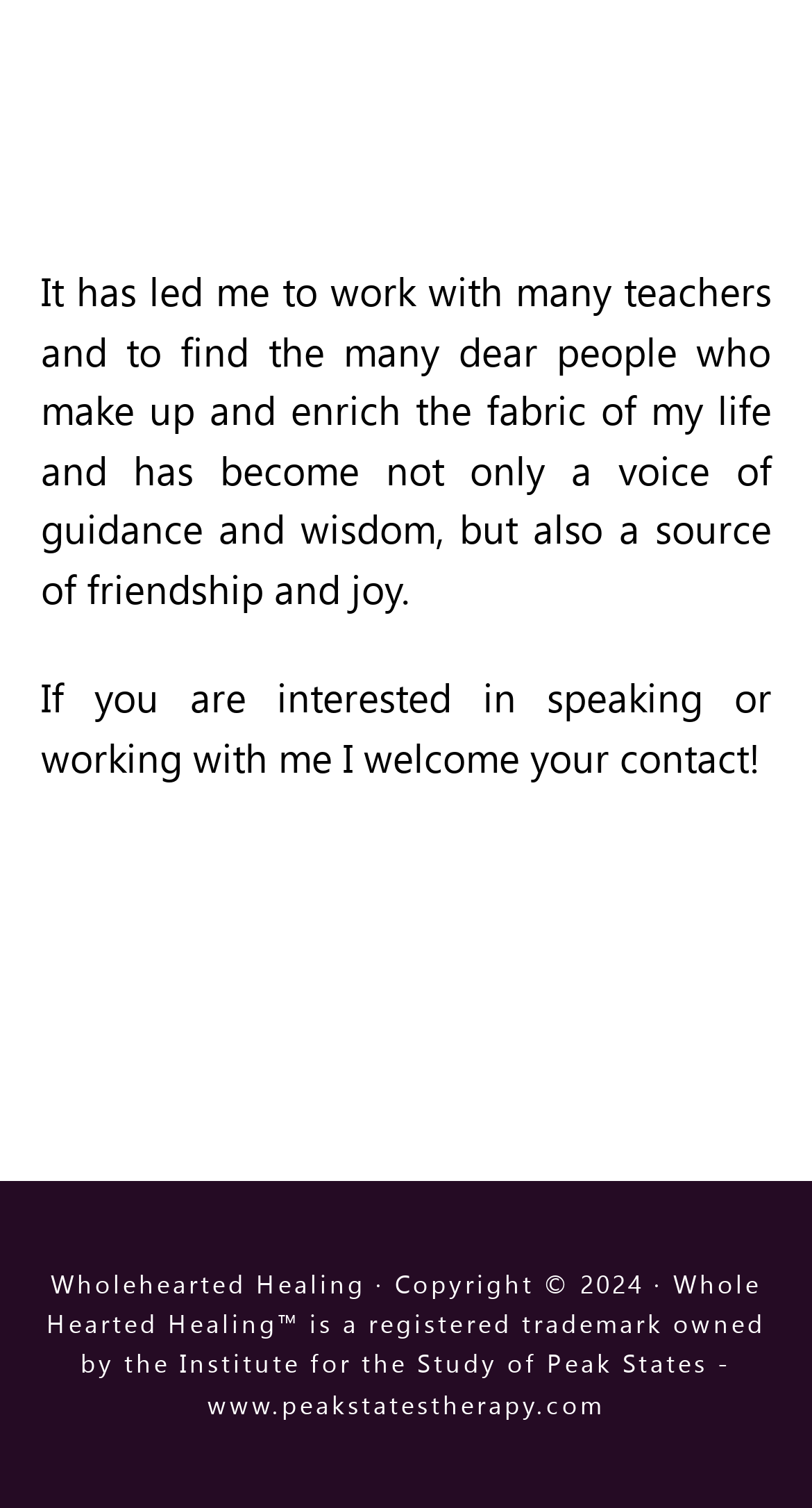Based on the image, give a detailed response to the question: What is the name of the registered trademark mentioned?

The name of the registered trademark mentioned can be found in the text 'Whole Hearted Healing · Copyright © 2024 · Whole Hearted Healing™ is a registered trademark owned by the Institute for the Study of Peak States'. The text explicitly states that Whole Hearted Healing is a registered trademark.